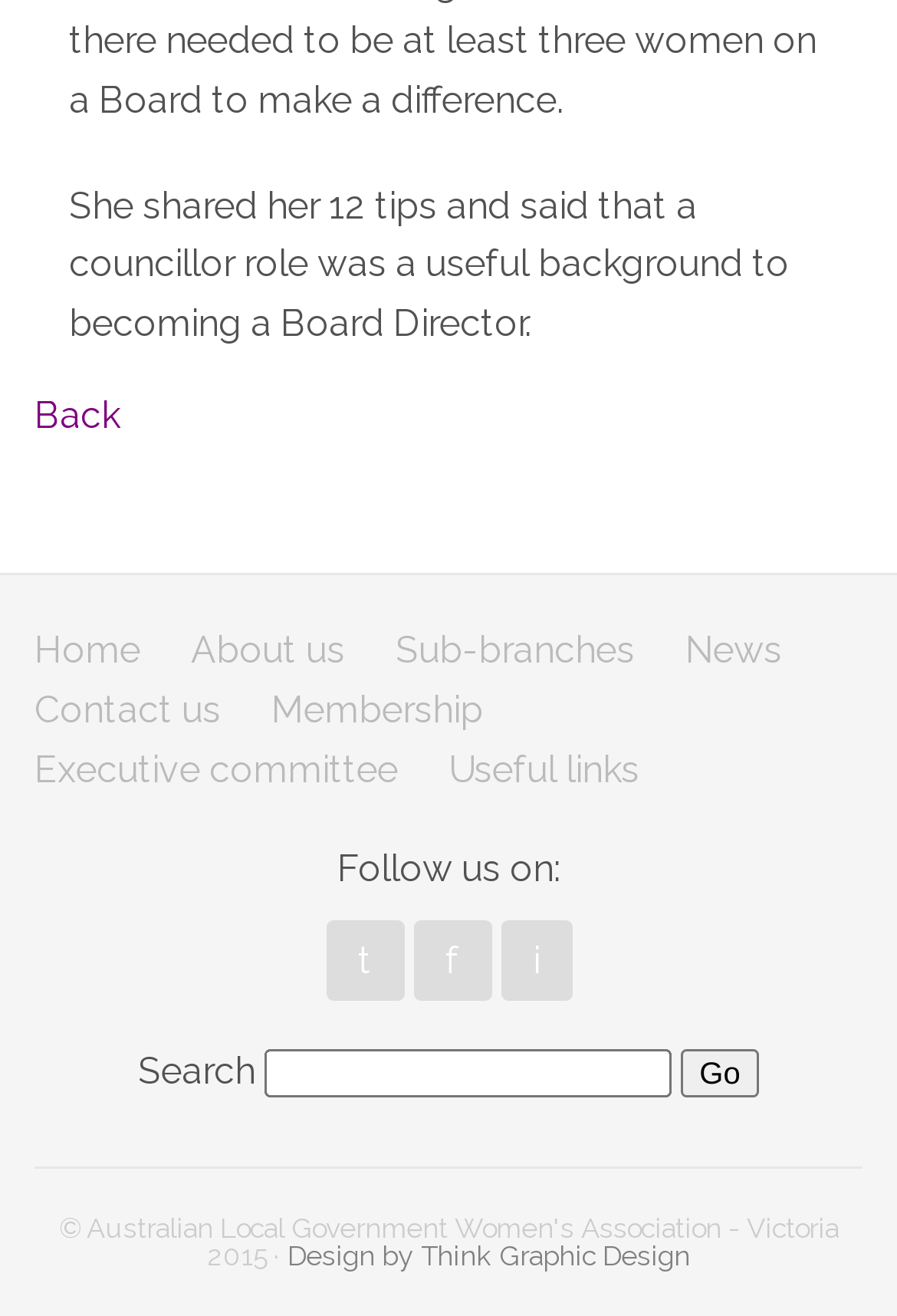Locate the bounding box coordinates of the clickable area to execute the instruction: "go back". Provide the coordinates as four float numbers between 0 and 1, represented as [left, top, right, bottom].

[0.038, 0.3, 0.133, 0.333]